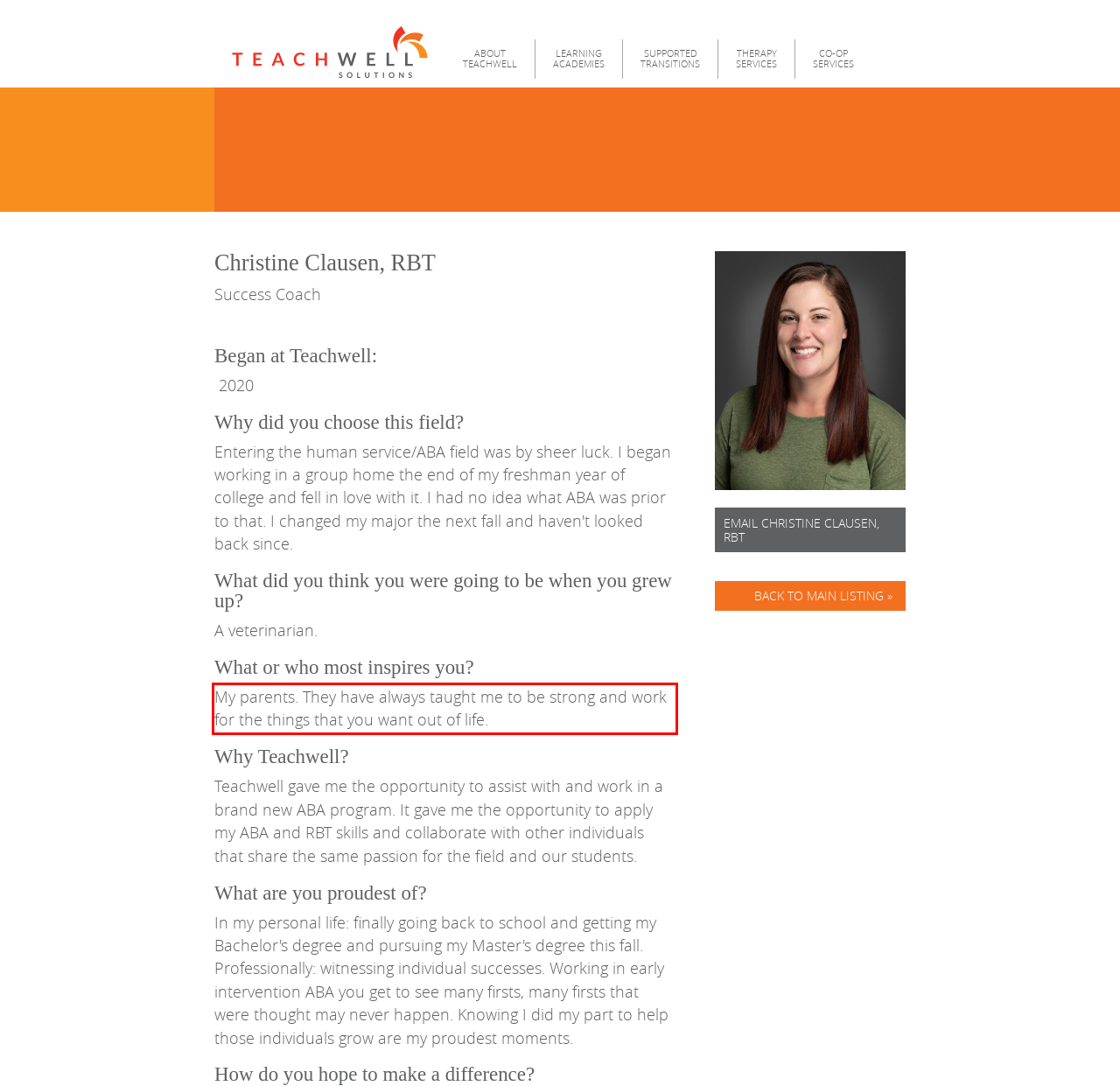Please identify the text within the red rectangular bounding box in the provided webpage screenshot.

My parents. They have always taught me to be strong and work for the things that you want out of life.